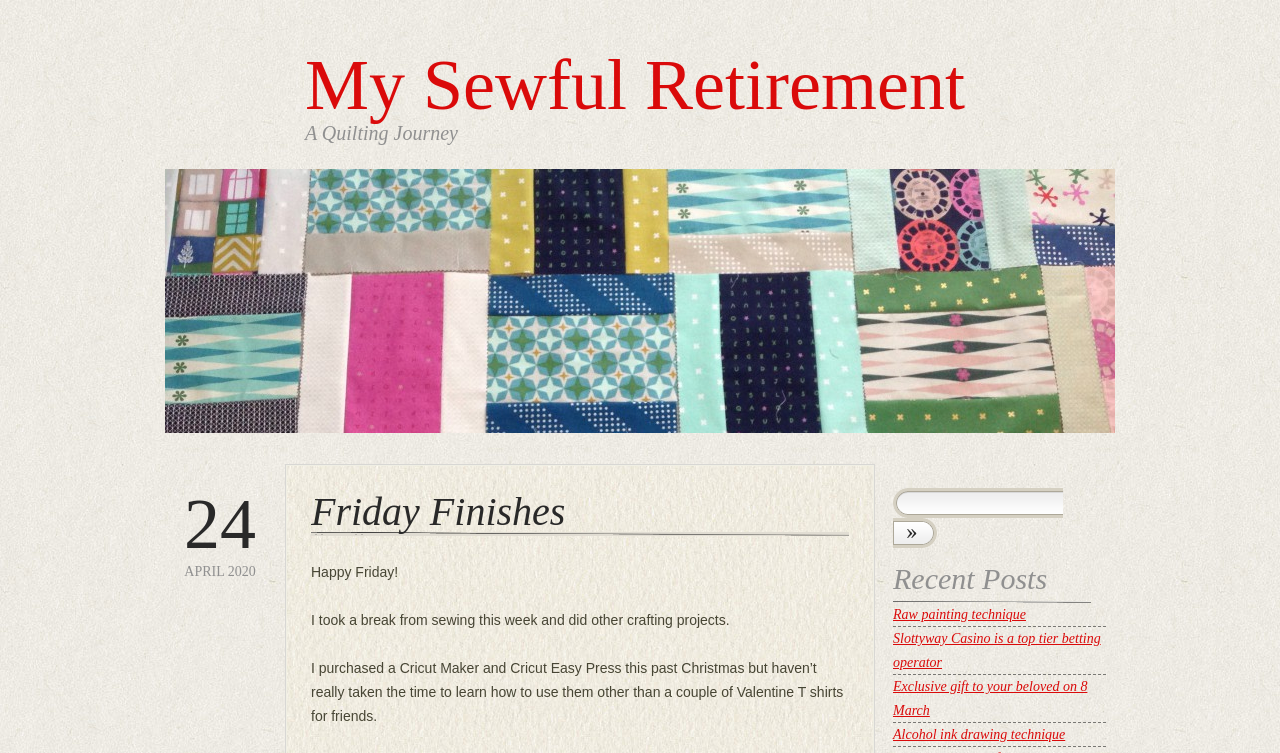Please give a concise answer to this question using a single word or phrase: 
What is the name of the device purchased by the author?

Cricut Maker